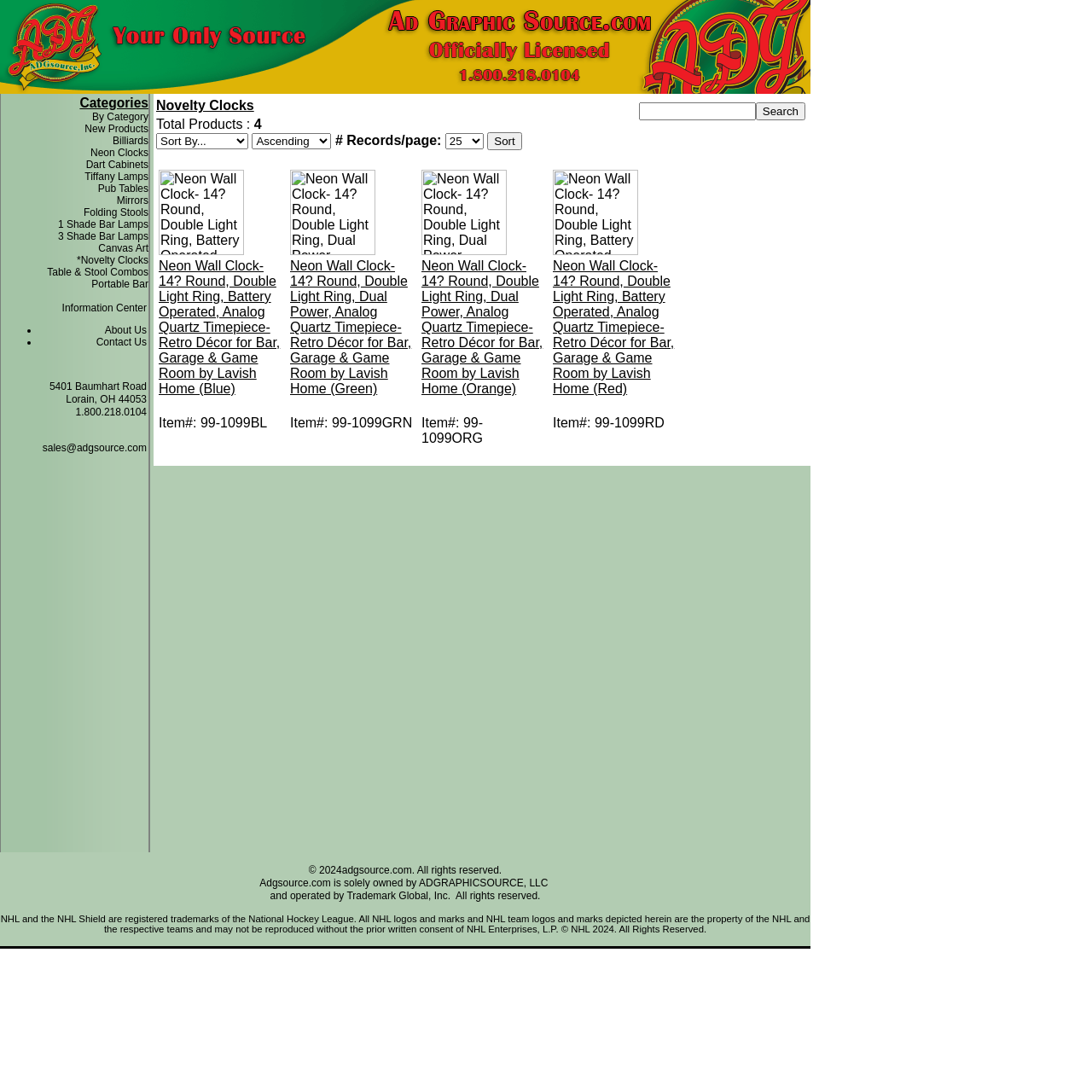Bounding box coordinates are specified in the format (top-left x, top-left y, bottom-right x, bottom-right y). All values are floating point numbers bounded between 0 and 1. Please provide the bounding box coordinate of the region this sentence describes: parent_node: Sort By... name="submit" value="Sort"

[0.446, 0.121, 0.478, 0.138]